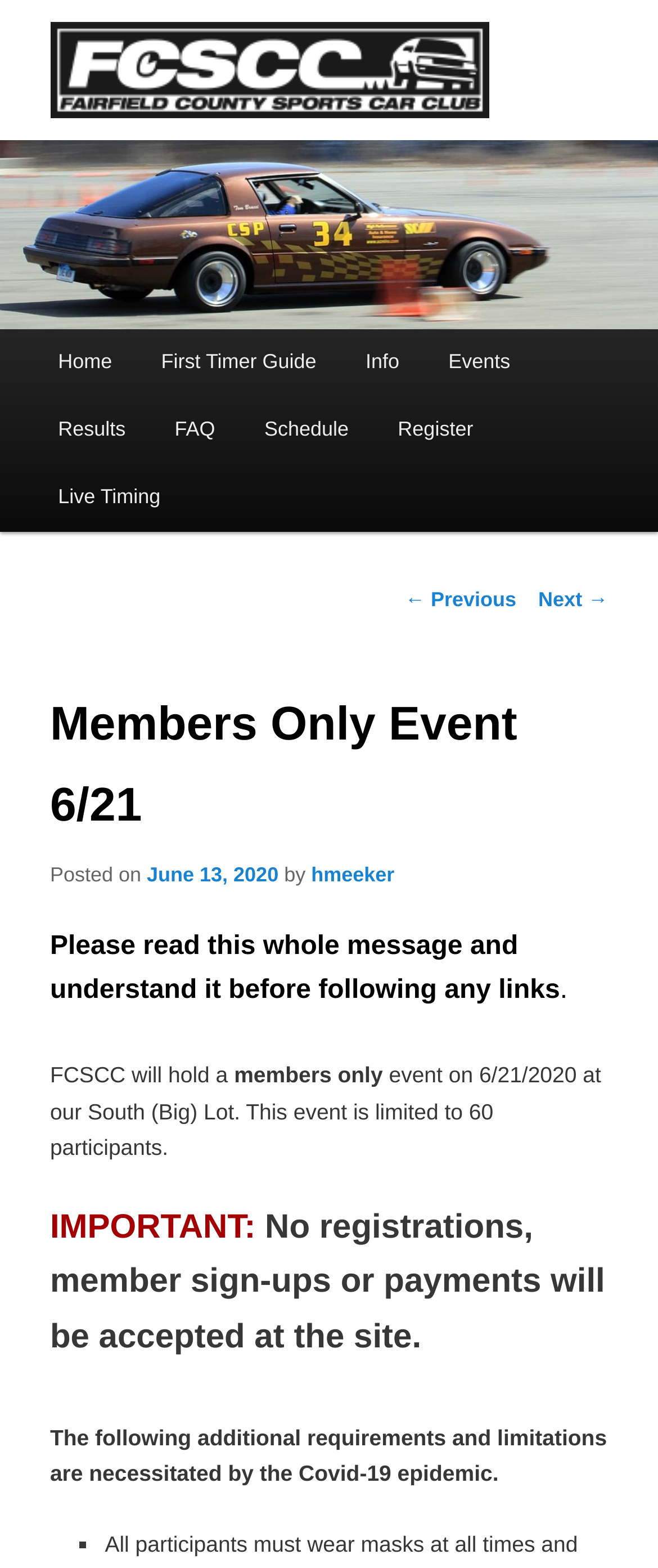Use the details in the image to answer the question thoroughly: 
What is the name of the event?

The name of the event can be found in the heading of the webpage, which is 'Members Only Event 6/21'. This heading is located at the top of the webpage and is the main title of the event.